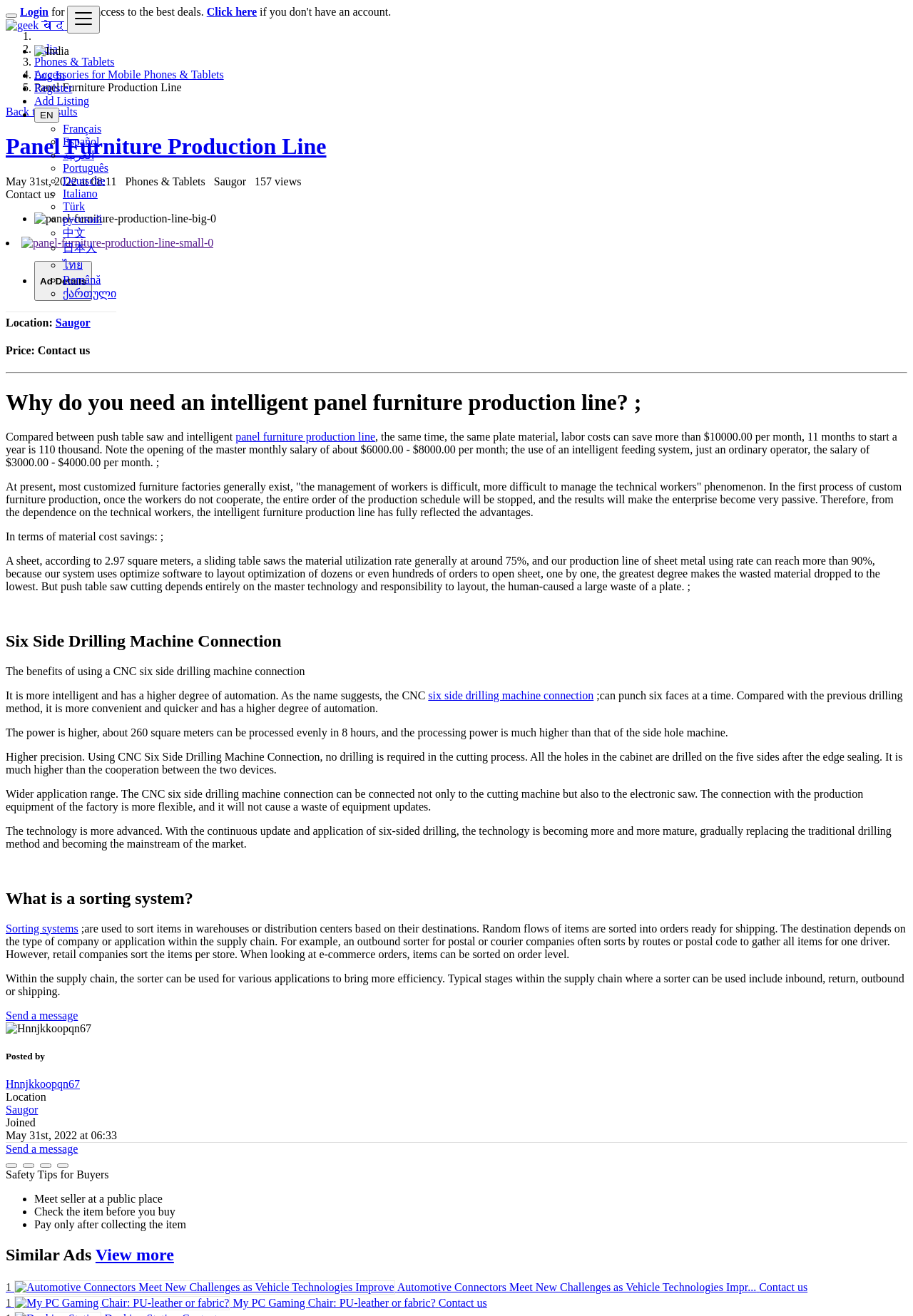What is the name of the production line?
Using the image as a reference, deliver a detailed and thorough answer to the question.

I found the answer by looking at the heading element with the text 'Panel Furniture Production Line' which is located at the top of the webpage, indicating that it is the main topic of the webpage.